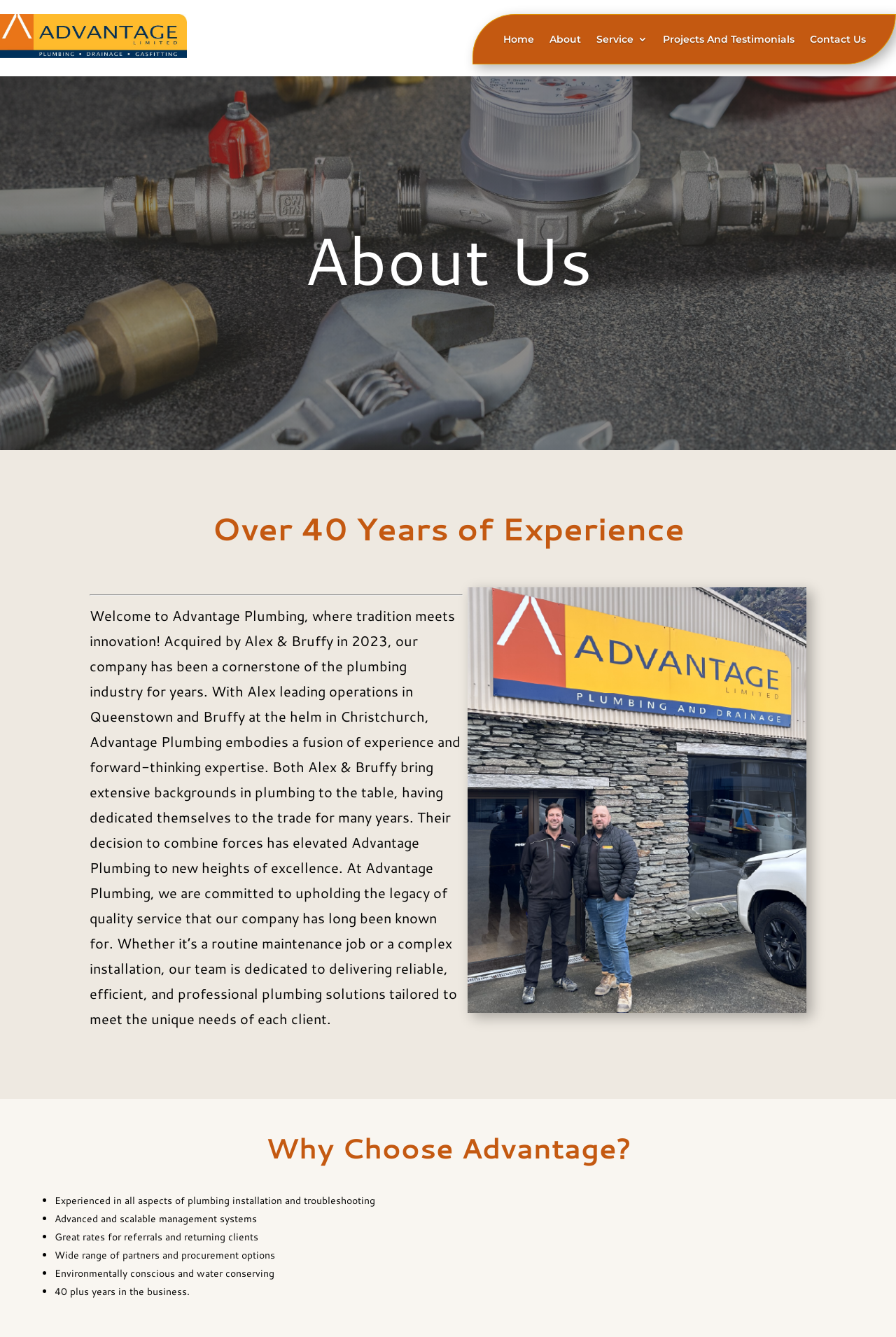What is the company's commitment?
Look at the image and respond with a one-word or short-phrase answer.

Upholding legacy of quality service